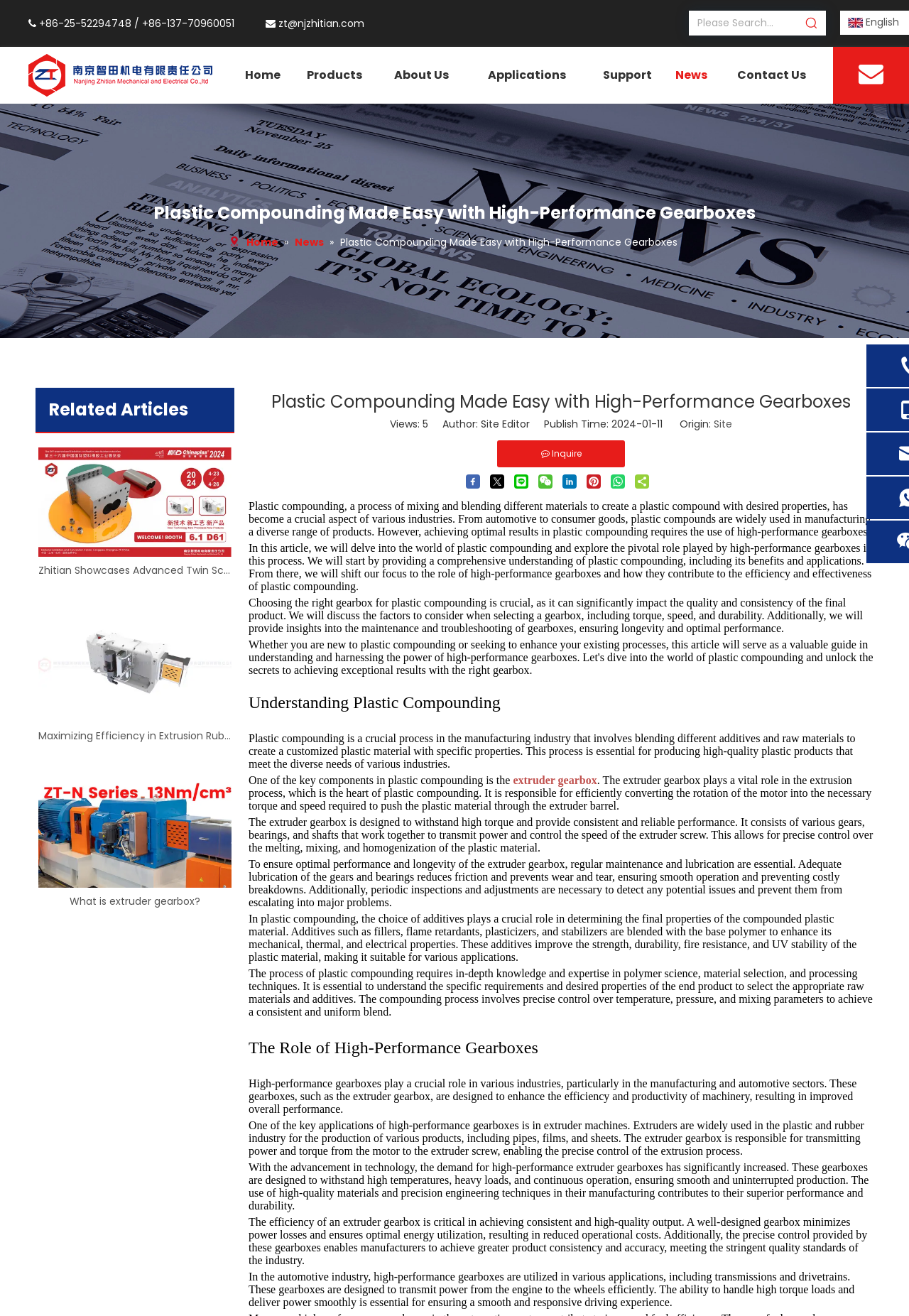What is the purpose of the gearbox in plastic compounding?
From the image, provide a succinct answer in one word or a short phrase.

To transmit power and torque